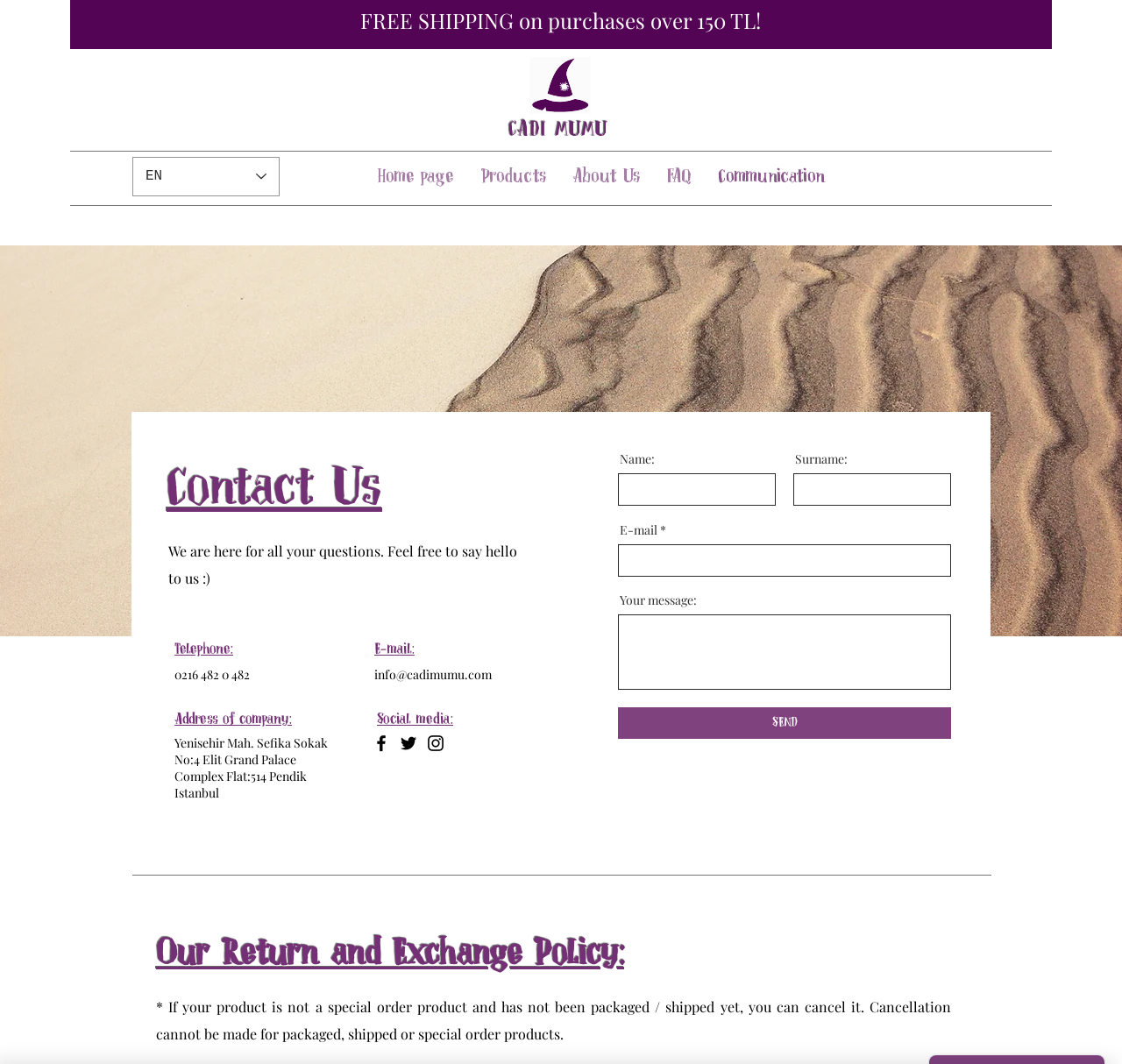What is the company's phone number?
Answer the question with as much detail as you can, using the image as a reference.

I found the phone number by looking at the 'Contact Us' section, where it is listed under the 'Telephone:' heading.